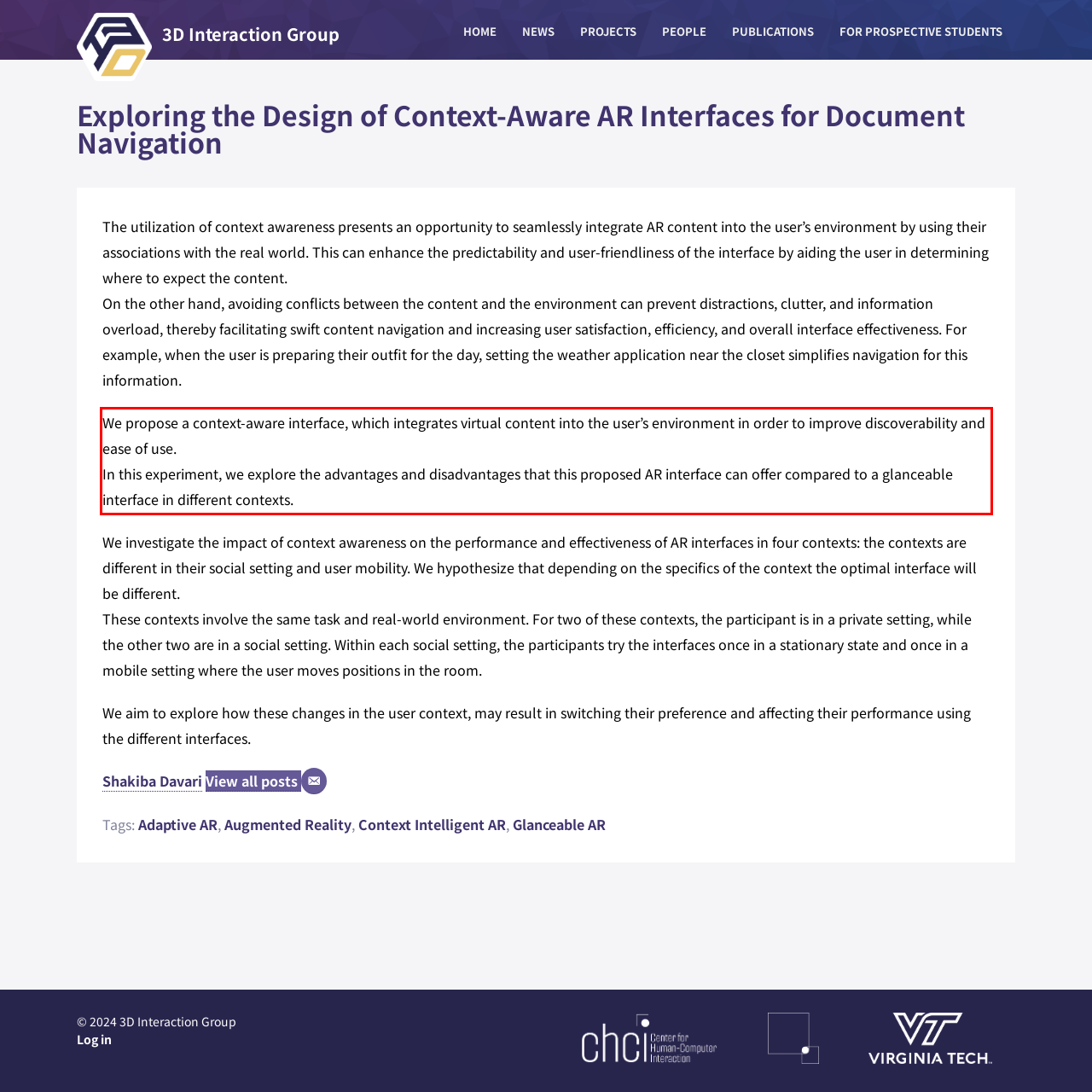There is a UI element on the webpage screenshot marked by a red bounding box. Extract and generate the text content from within this red box.

We propose a context-aware interface, which integrates virtual content into the user’s environment in order to improve discoverability and ease of use. In this experiment, we explore the advantages and disadvantages that this proposed AR interface can offer compared to a glanceable interface in different contexts.